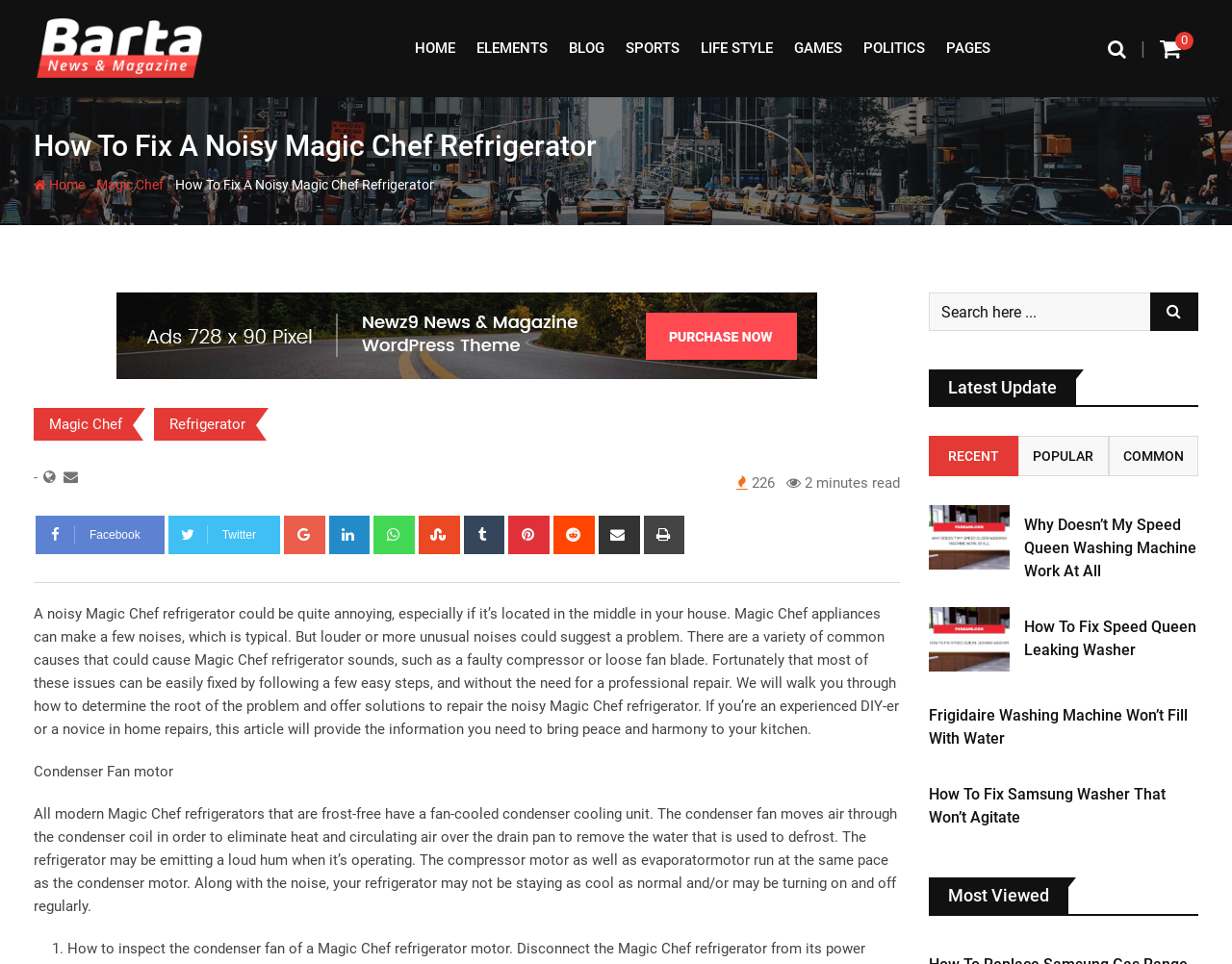Please analyze the image and provide a thorough answer to the question:
What is the title of the first article in the most viewed section?

The most viewed section displays a list of articles, and the first article is titled 'Why Doesn’t My Speed Queen Washing Machine Work At All', which is a separate topic from the main webpage content.